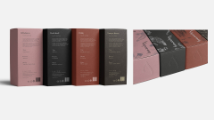Answer this question using a single word or a brief phrase:
What is the theme evoked by the packaging?

Darkness and the supernatural